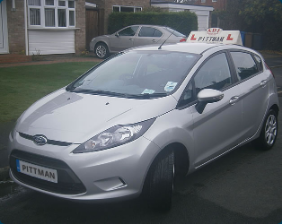Respond to the following question using a concise word or phrase: 
What is the purpose of the roof-mounted sign?

learner driver sign